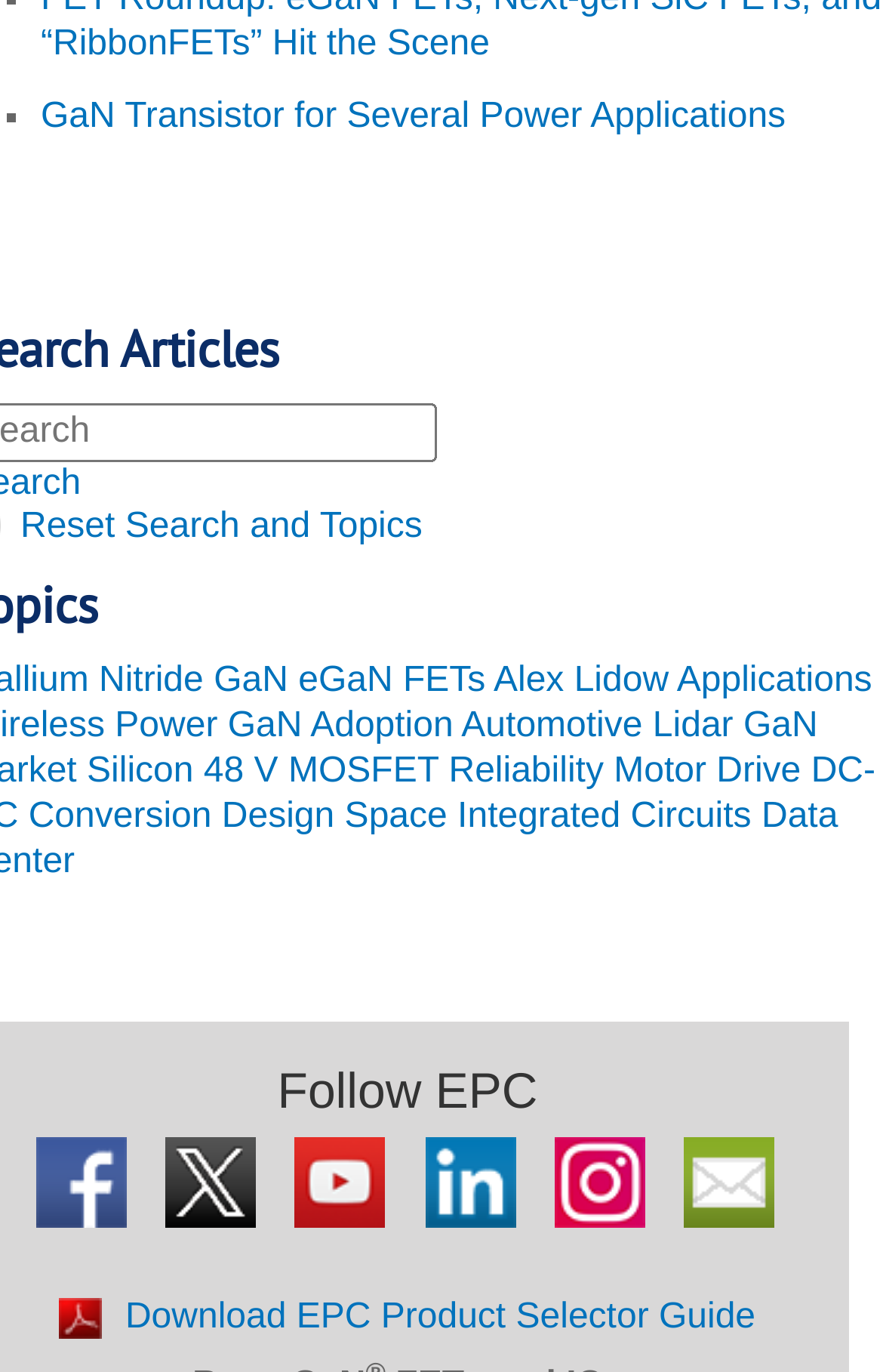Please determine the bounding box coordinates of the clickable area required to carry out the following instruction: "Follow EPC on Facebook". The coordinates must be four float numbers between 0 and 1, represented as [left, top, right, bottom].

[0.032, 0.829, 0.155, 0.895]